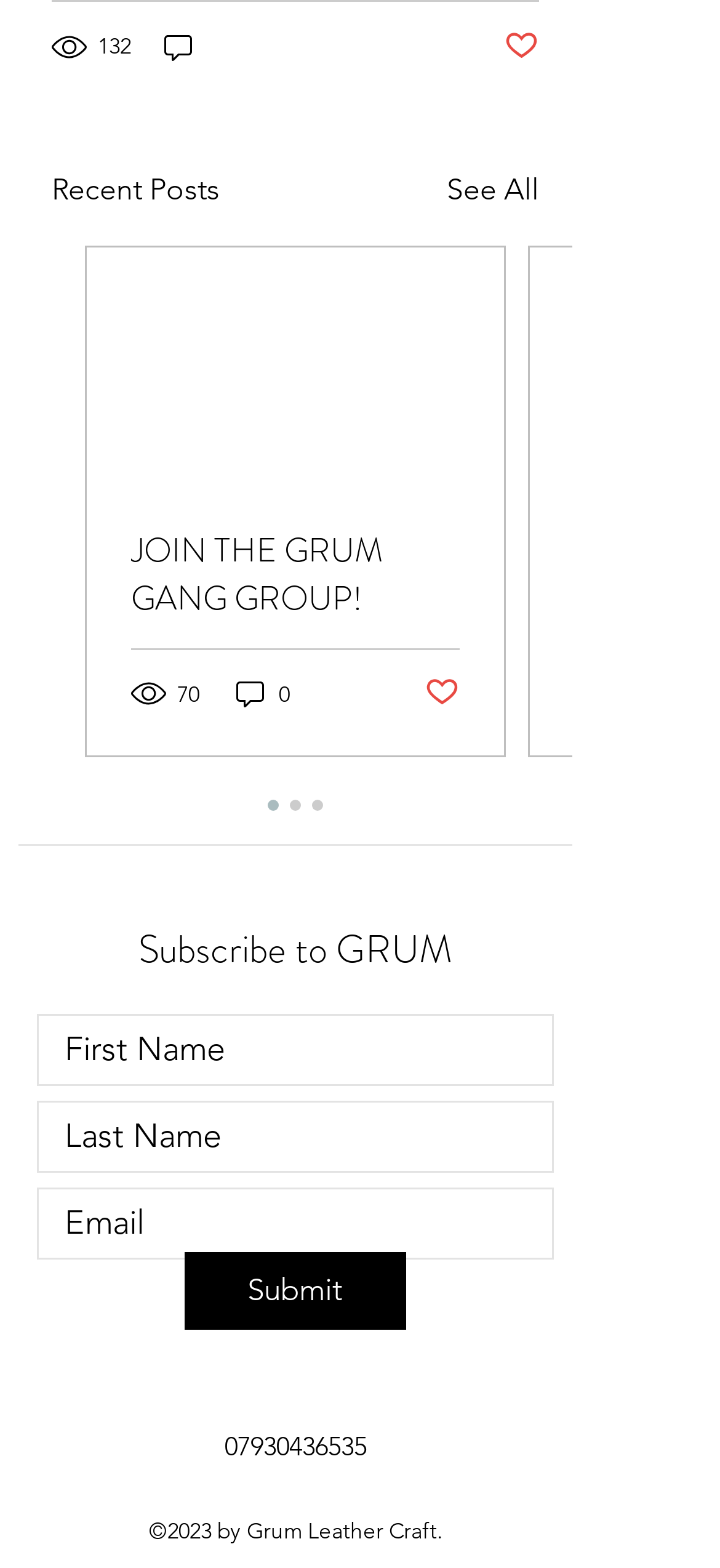What is the copyright information?
Provide a fully detailed and comprehensive answer to the question.

The static text at the bottom of the page has the copyright information '©2023 by Grum Leather Craft.', which indicates the ownership and year of the webpage's content.